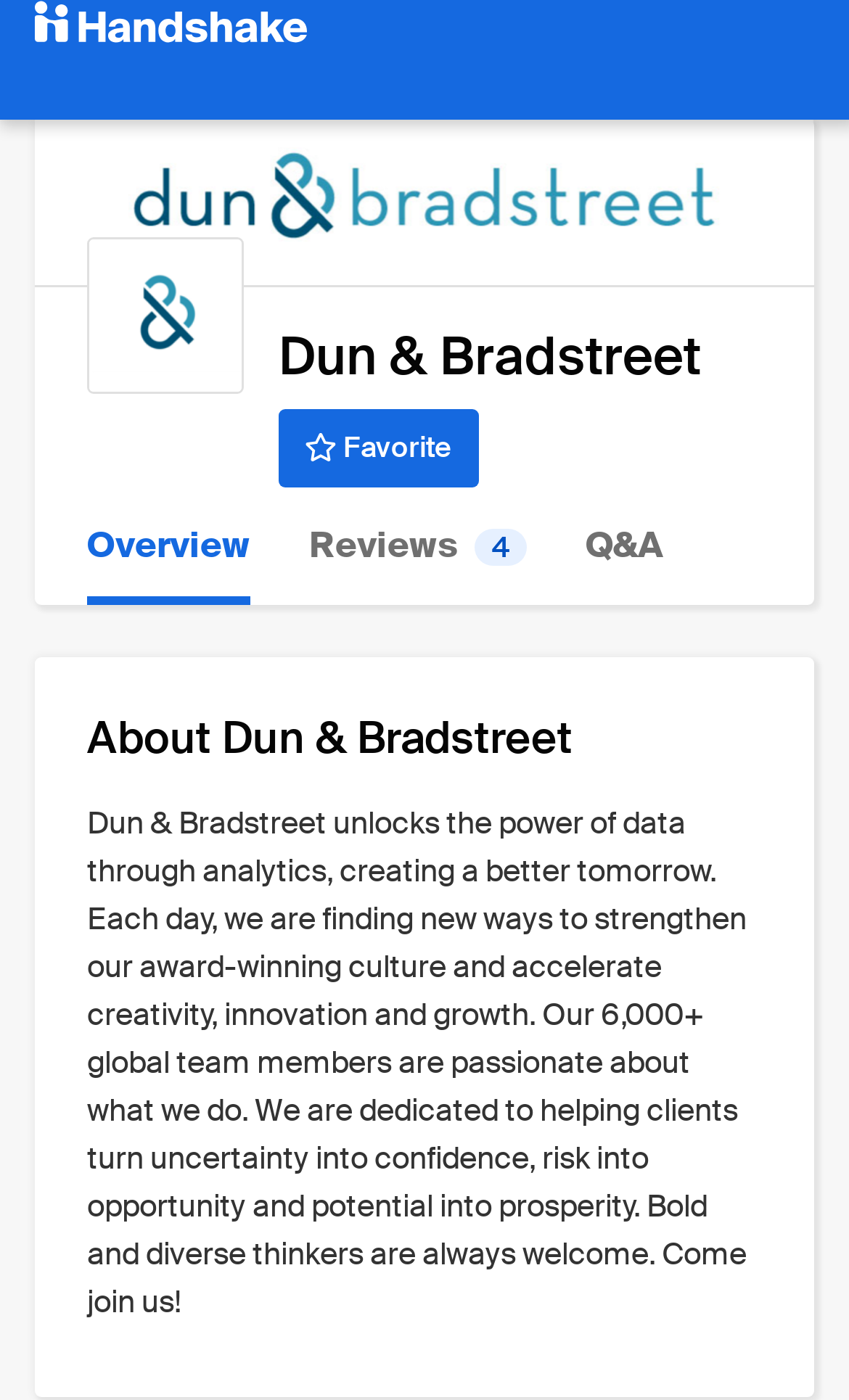What is the purpose of the 'Favorite' button?
Kindly answer the question with as much detail as you can.

The 'Favorite' button is located next to the company name and is used to mark the company as a favorite. This button is likely used to save the company for later reference or to indicate interest in the company.